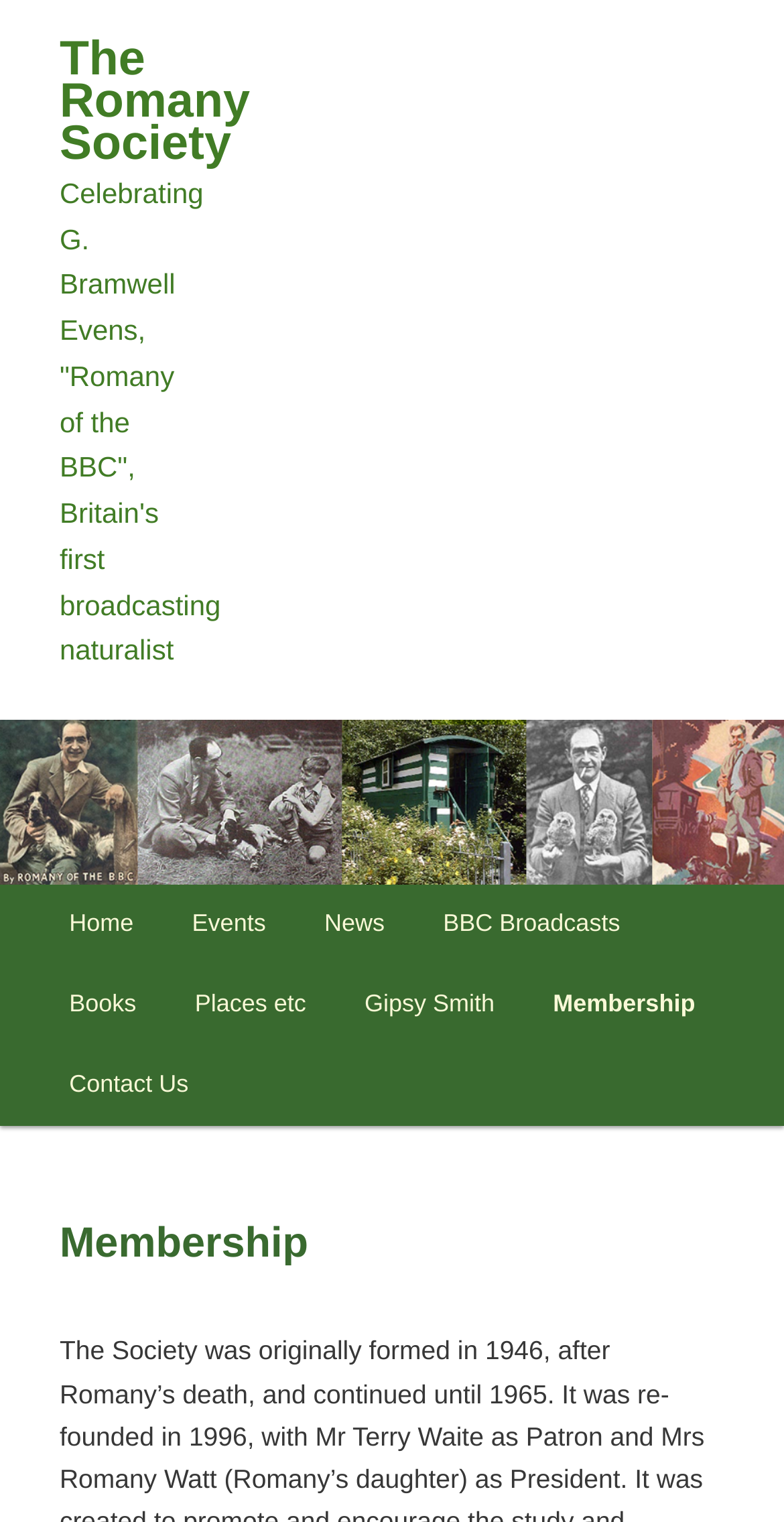How many main menu items are there?
Look at the image and respond with a single word or a short phrase.

9